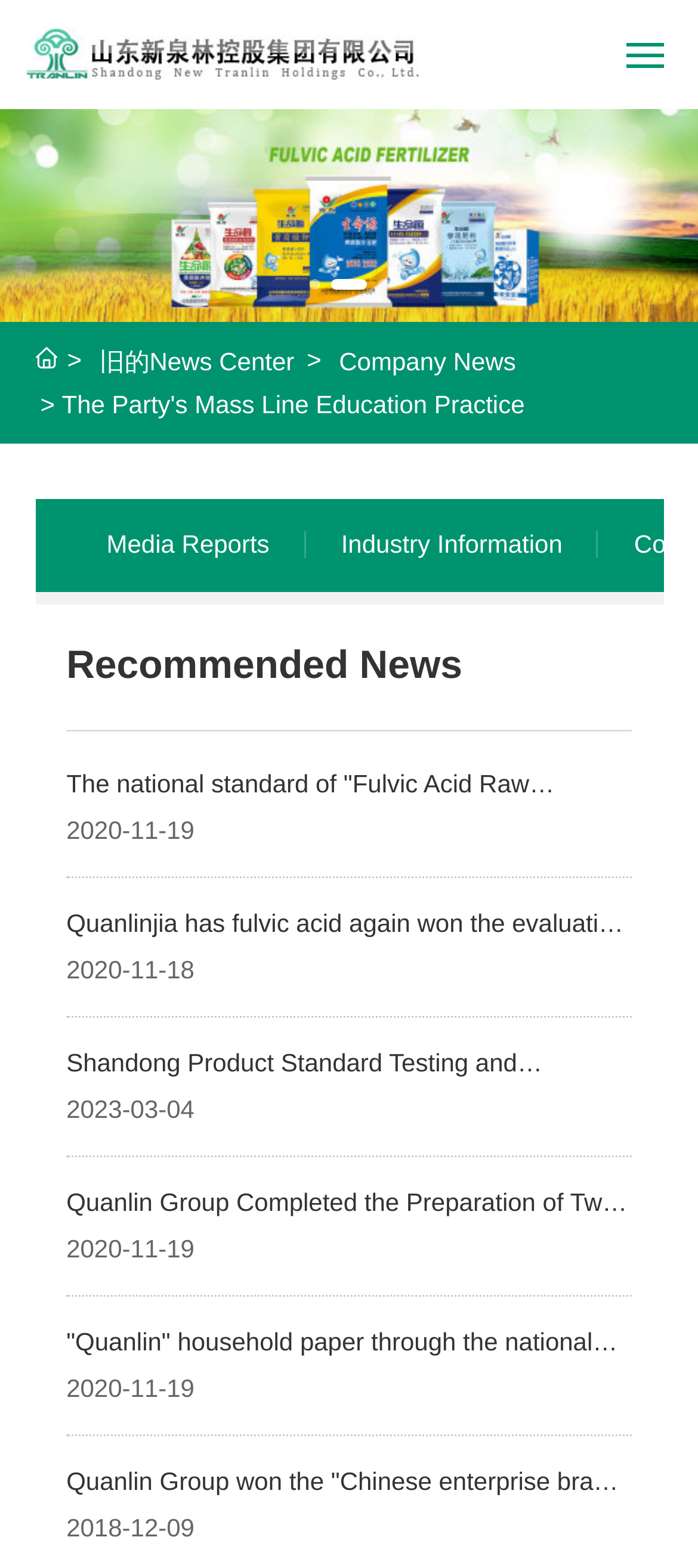Determine the title of the webpage and give its text content.

The Party's Mass Line Education Practice